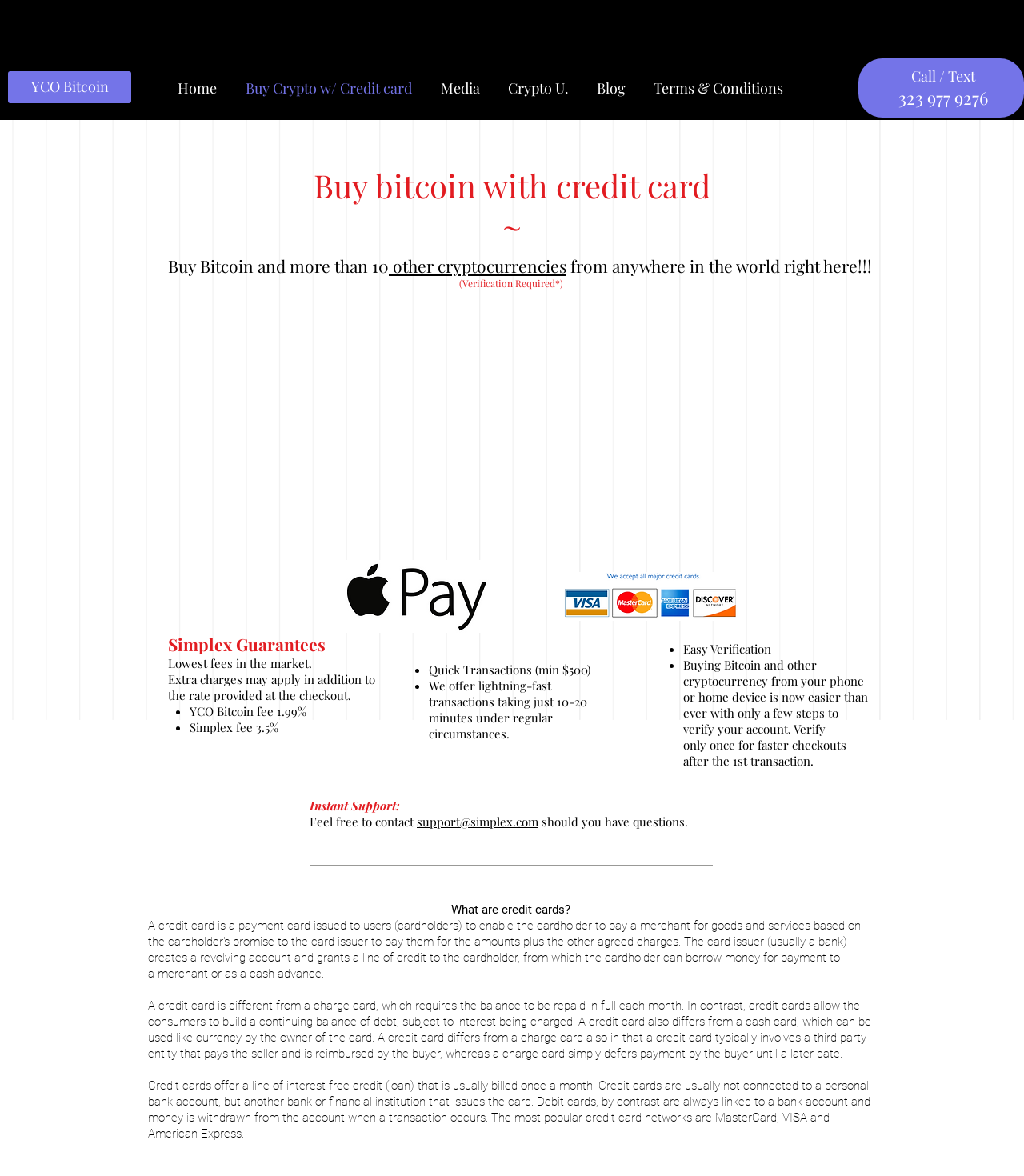Look at the image and write a detailed answer to the question: 
What is the minimum transaction amount?

The minimum transaction amount is mentioned in the section 'Quick Transactions' as 'min $500', which indicates that the minimum amount for quick transactions is 500 dollars.